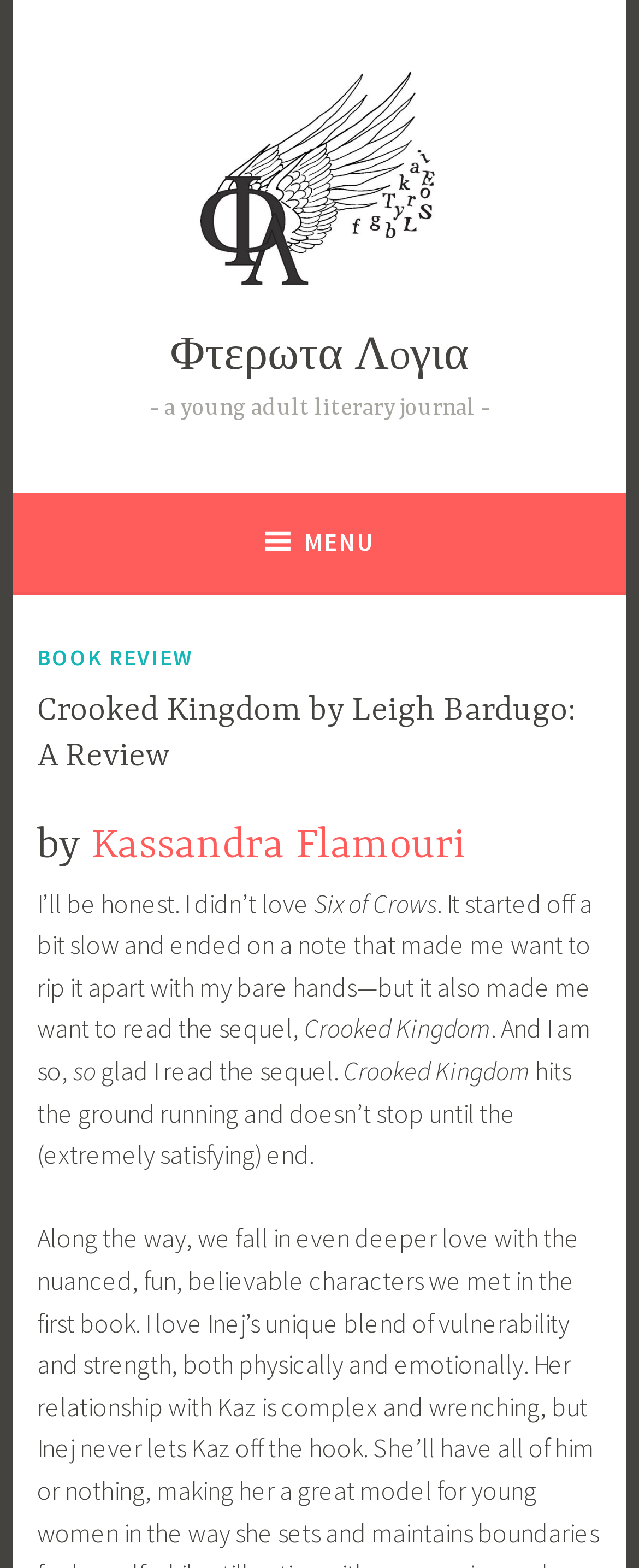Bounding box coordinates must be specified in the format (top-left x, top-left y, bottom-right x, bottom-right y). All values should be floating point numbers between 0 and 1. What are the bounding box coordinates of the UI element described as: Log in

None